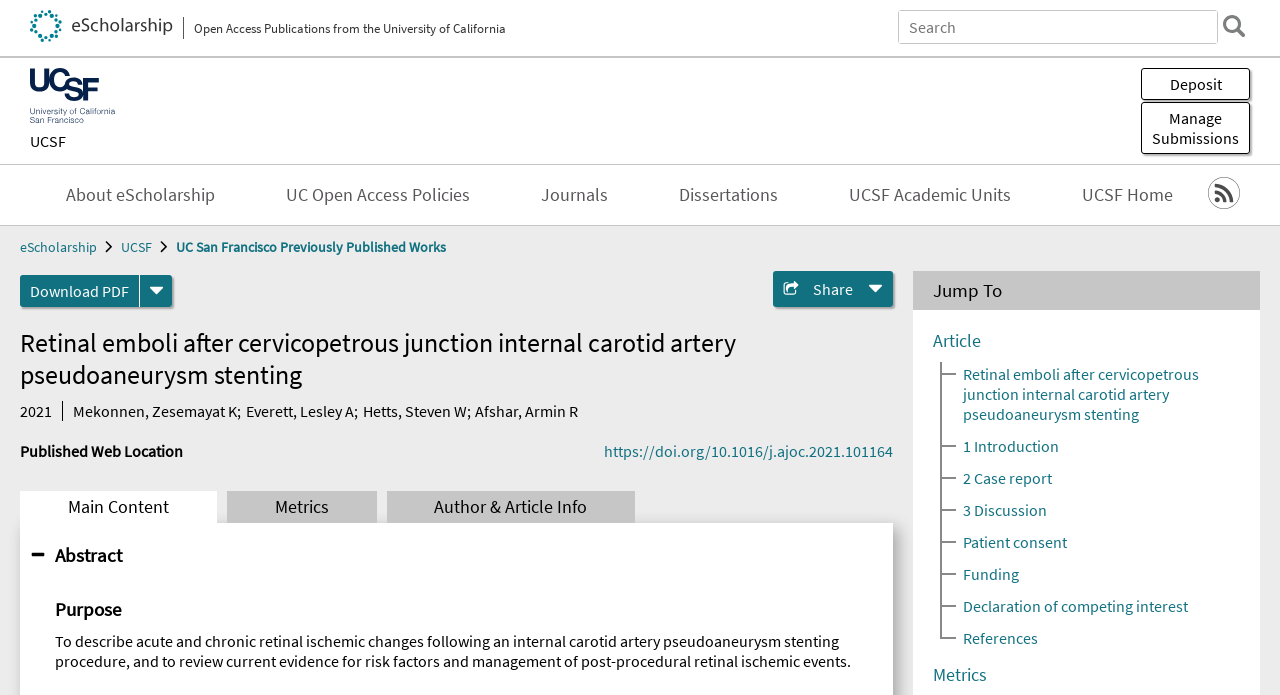Please indicate the bounding box coordinates for the clickable area to complete the following task: "View article details". The coordinates should be specified as four float numbers between 0 and 1, i.e., [left, top, right, bottom].

[0.023, 0.252, 0.944, 0.309]